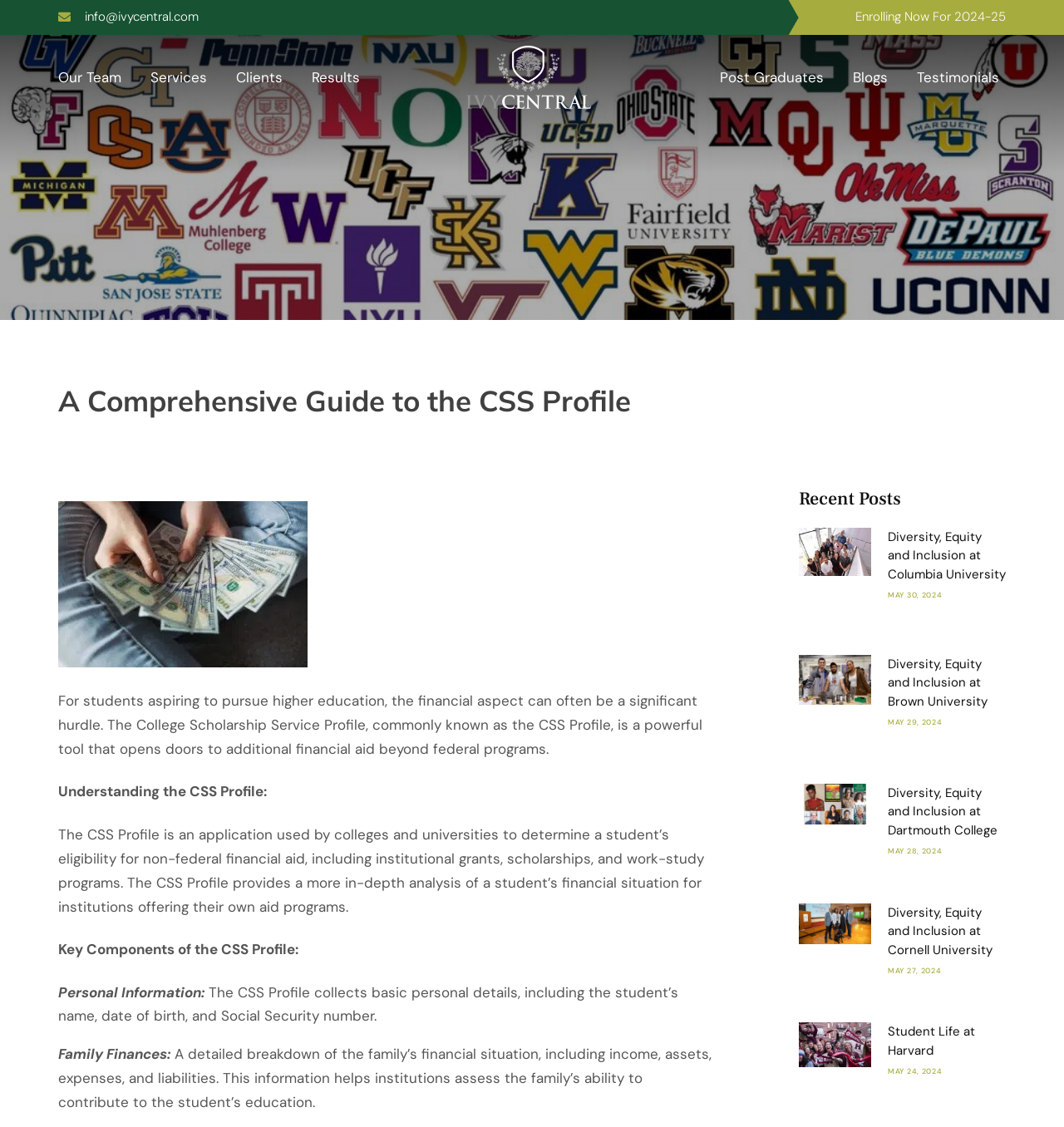Locate the bounding box coordinates of the area to click to fulfill this instruction: "Learn more about Our Team". The bounding box should be presented as four float numbers between 0 and 1, in the order [left, top, right, bottom].

[0.284, 0.059, 0.343, 0.073]